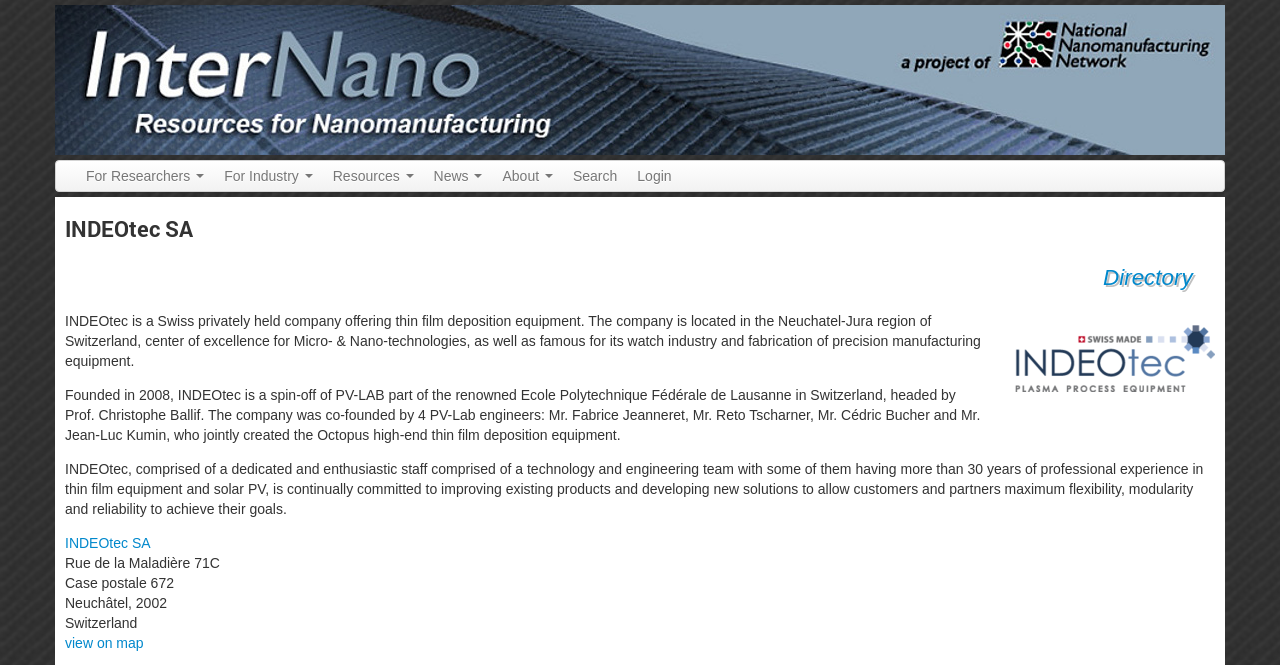Give a one-word or short-phrase answer to the following question: 
Where is the company located?

Neuchâtel, 2002, Switzerland